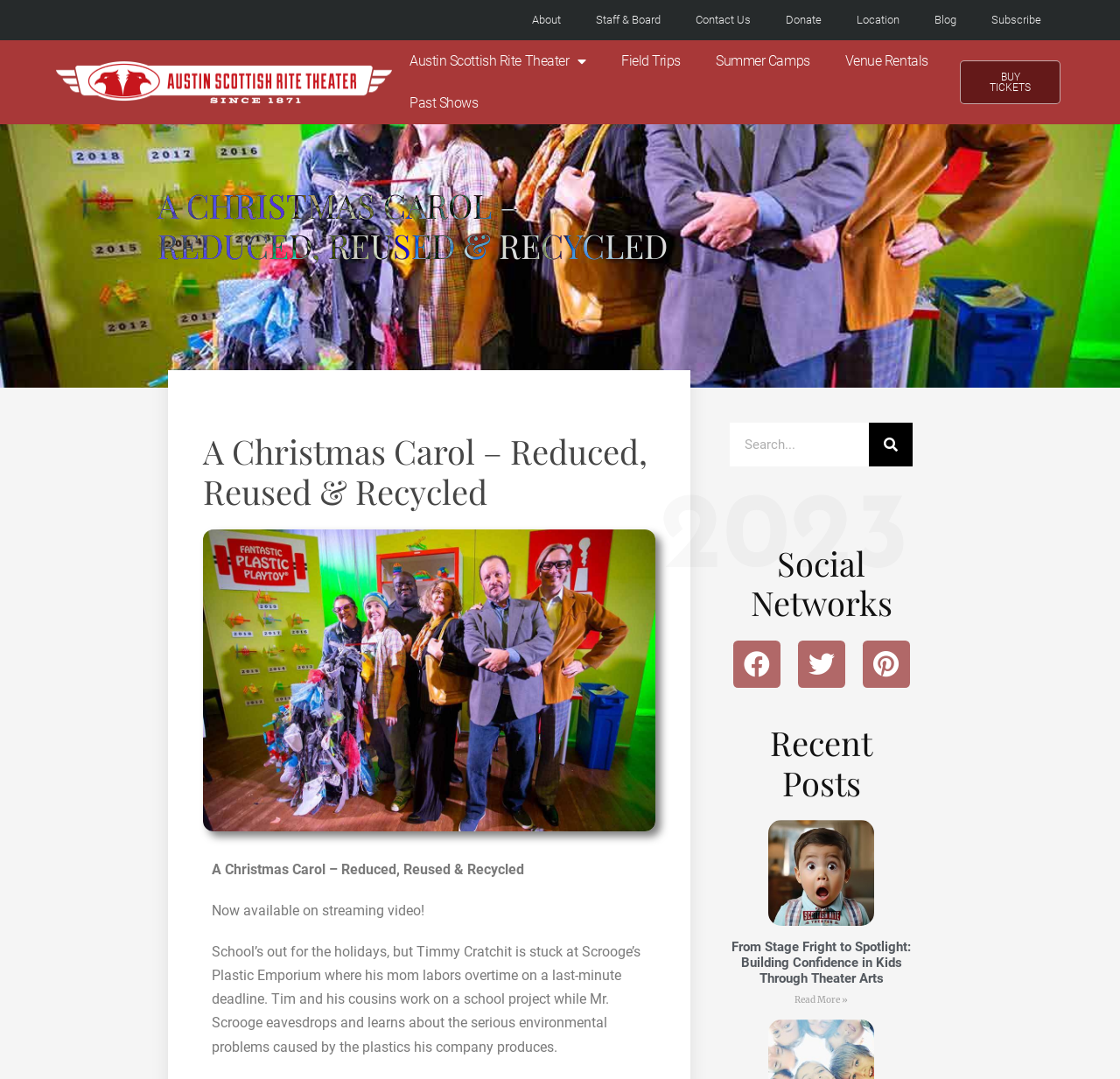Determine the bounding box coordinates of the target area to click to execute the following instruction: "Read more about From Stage Fright to Spotlight: Building Confidence in Kids Through Theater Arts."

[0.709, 0.921, 0.757, 0.932]